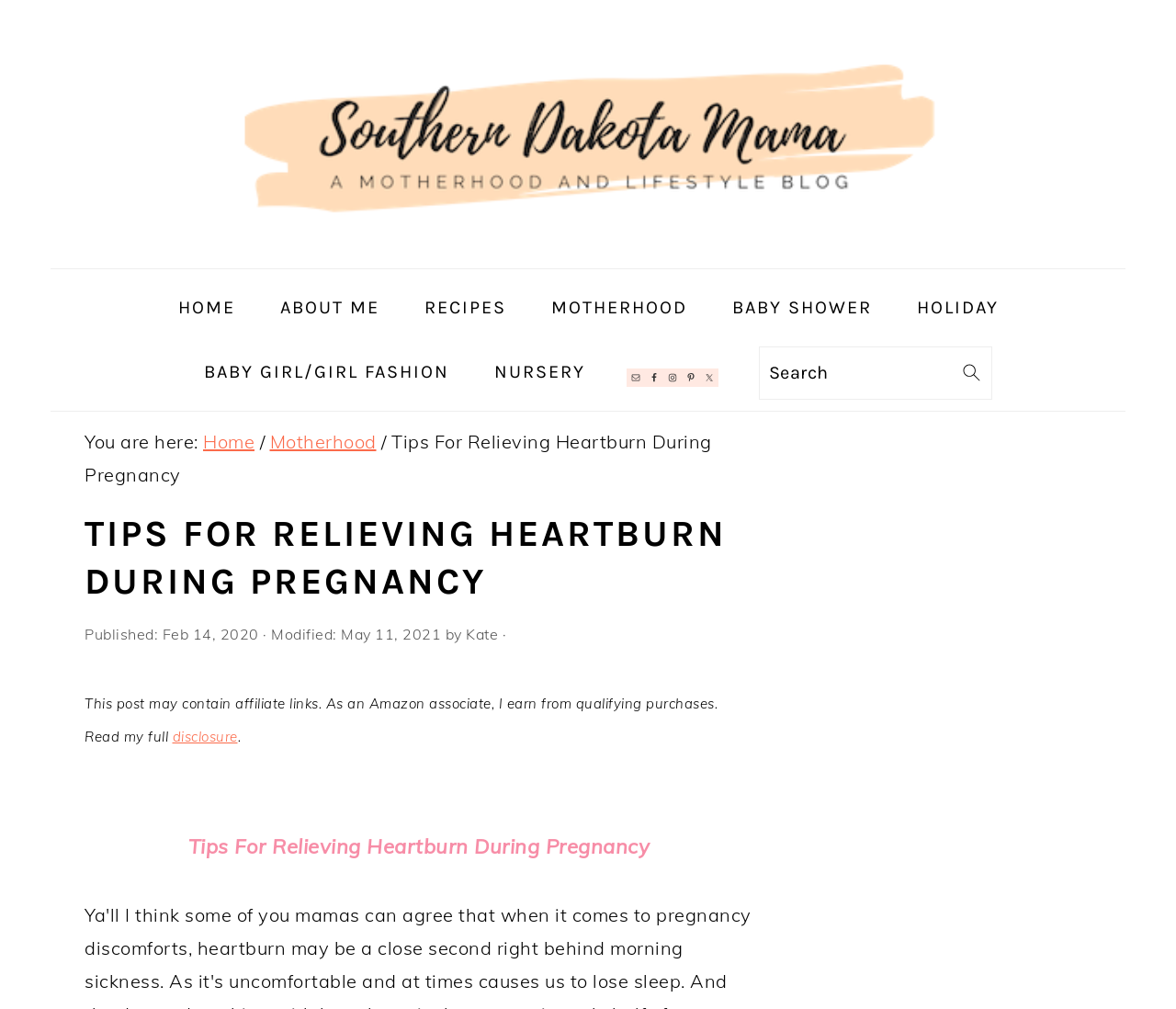Determine the bounding box coordinates of the target area to click to execute the following instruction: "Check the 'Facebook' social media link."

[0.548, 0.365, 0.564, 0.384]